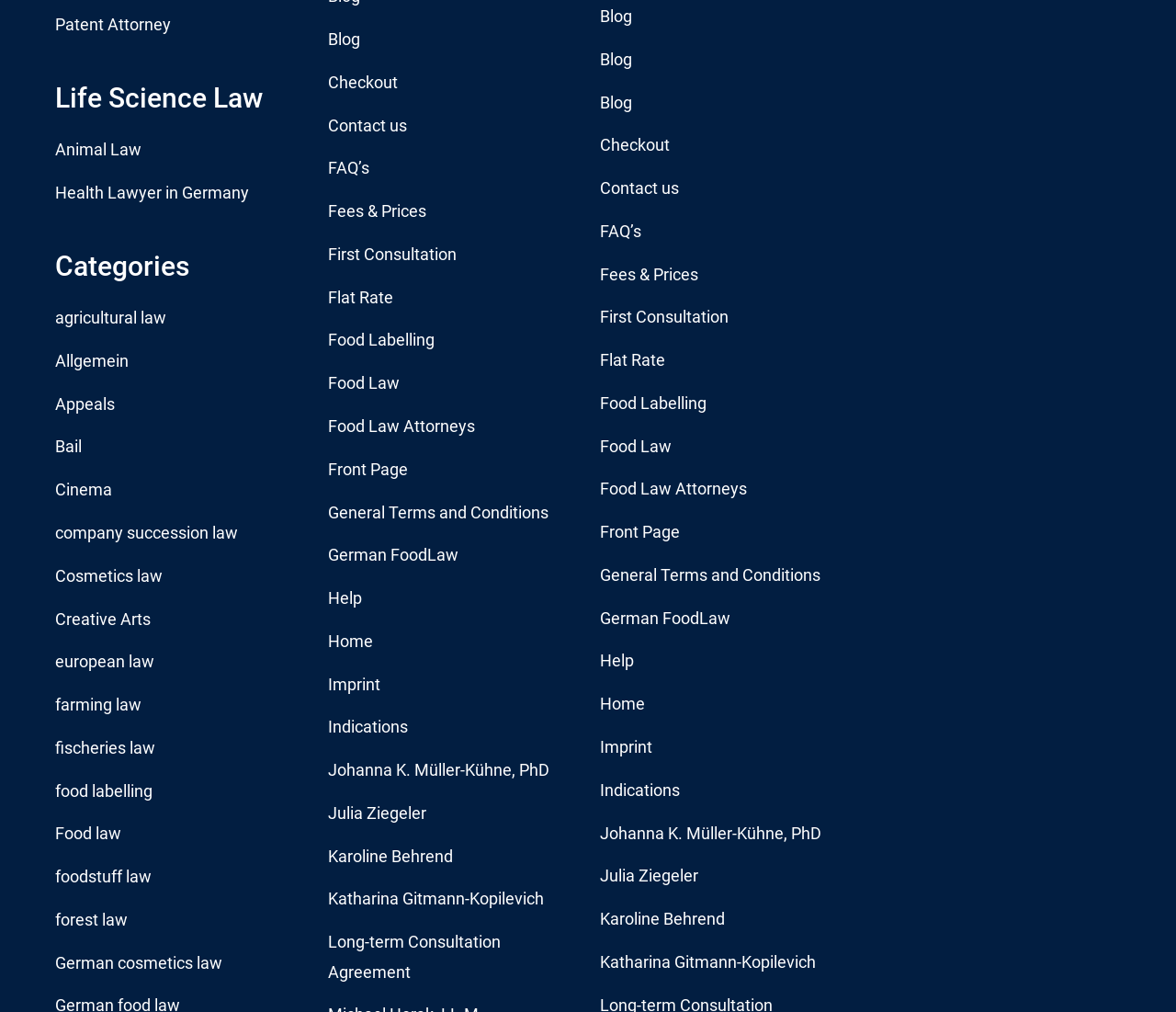Please reply to the following question with a single word or a short phrase:
What is the name of one of the attorneys?

Johanna K. Müller-Kühne, PhD